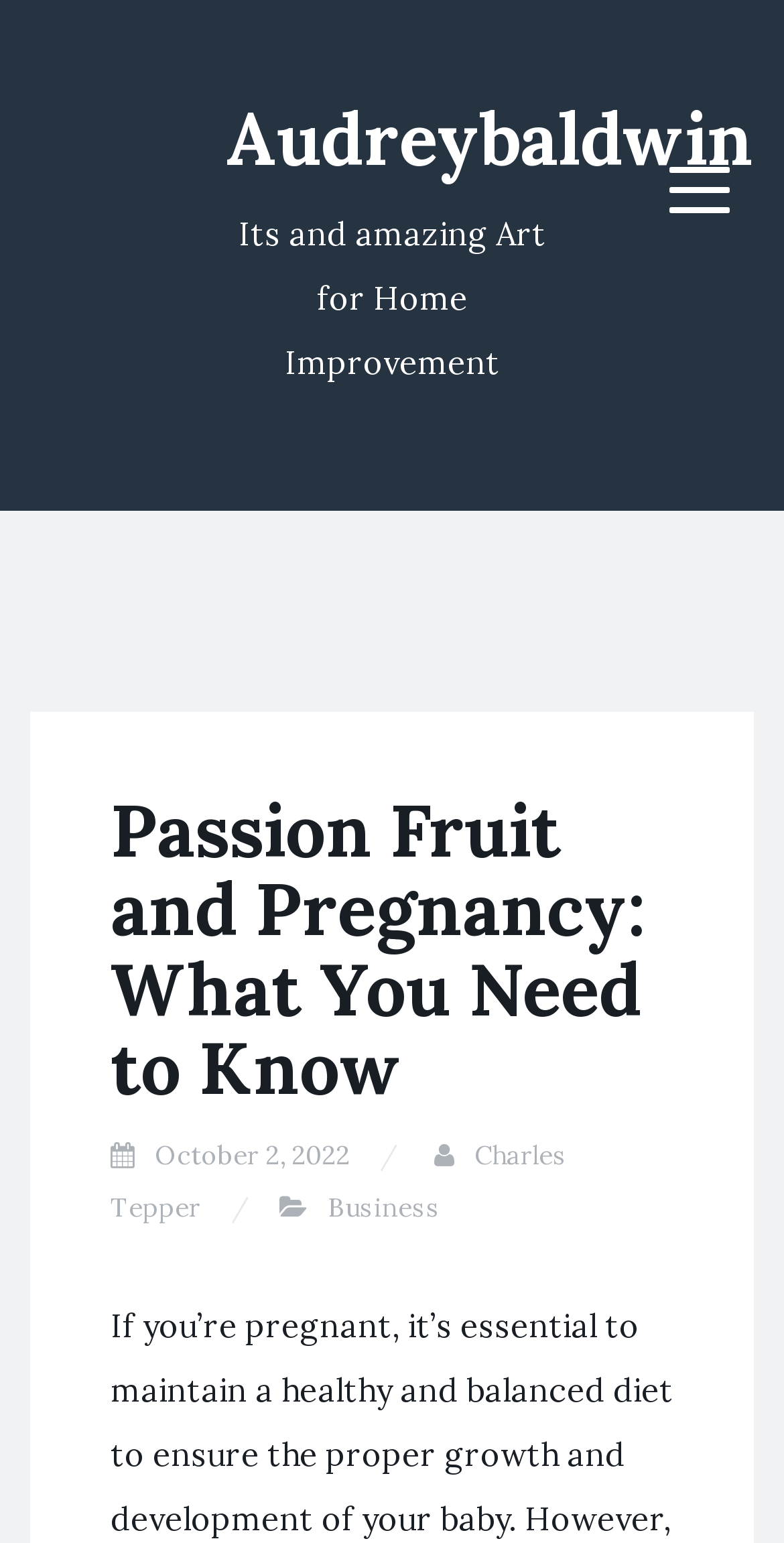What is the name of the website's author or contributor?
Using the image as a reference, answer the question with a short word or phrase.

Audreybaldwin